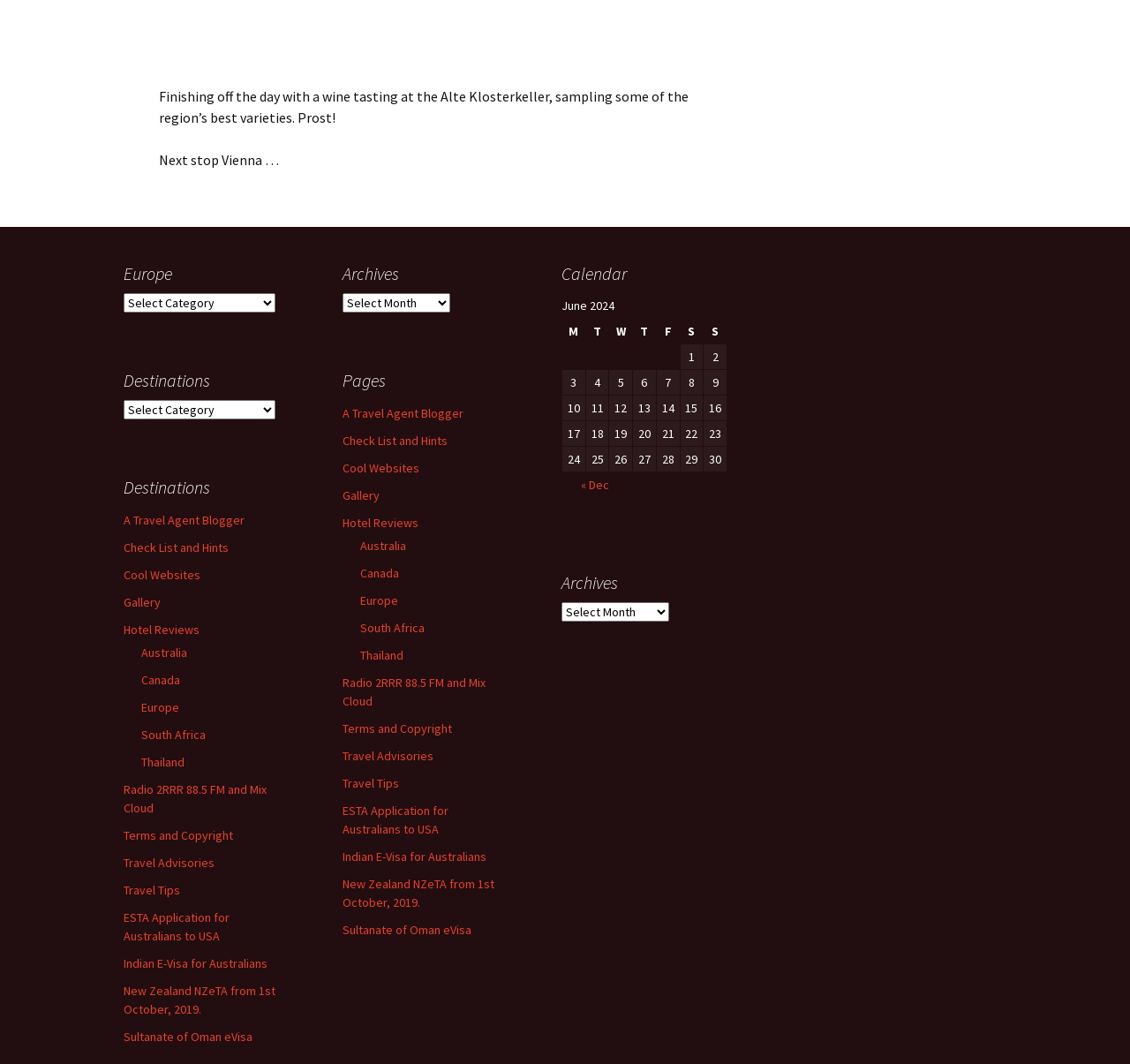What is the navigation section below the table for?
Answer the question with a single word or phrase, referring to the image.

Previous and next months